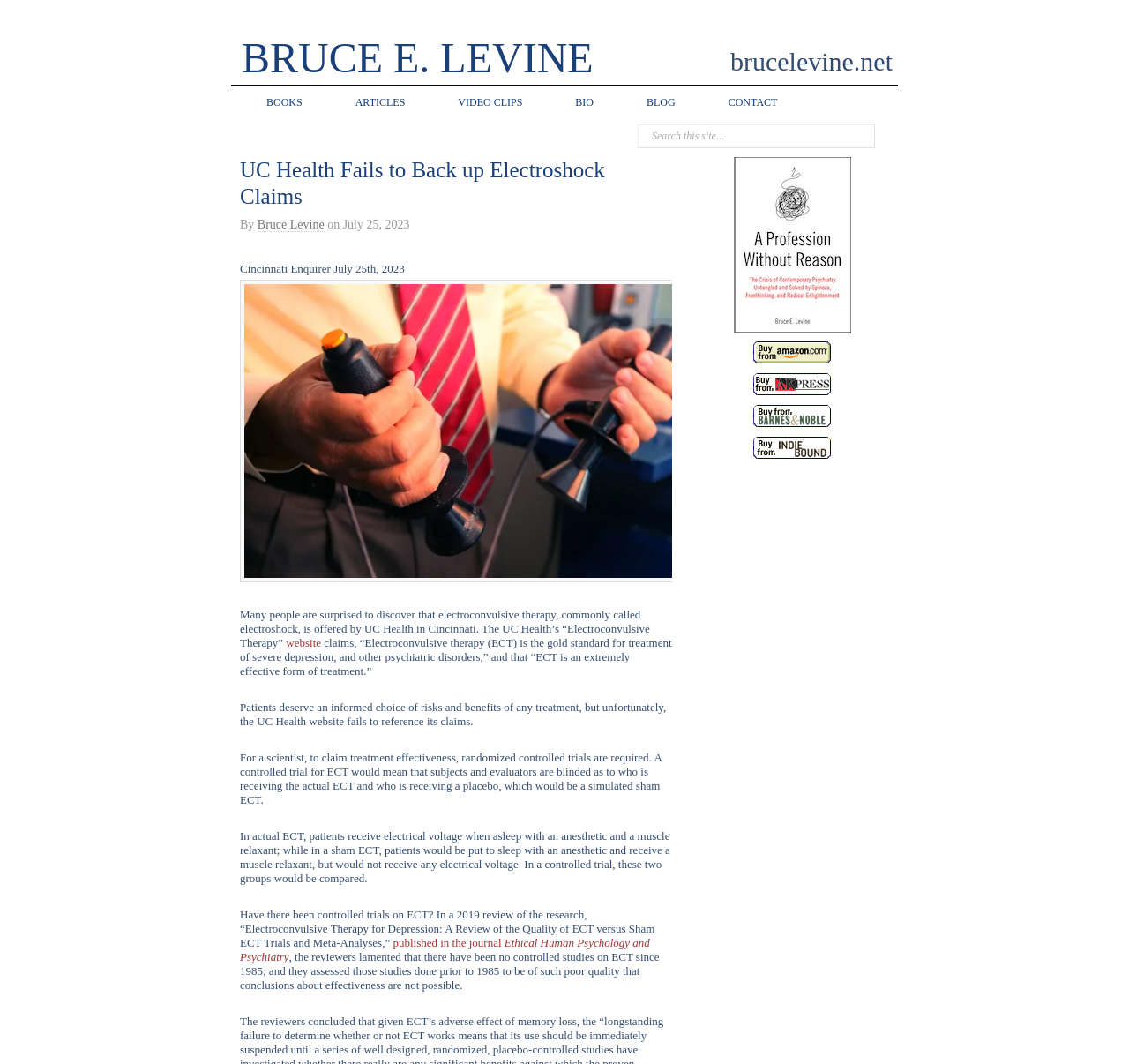Carefully examine the image and provide an in-depth answer to the question: What is the topic of the article?

The topic of the article can be determined by reading the title of the article, which says 'UC Health Fails to Back up Electroshock Claims'. The article also discusses electroconvulsive therapy in detail, including its effectiveness and the lack of controlled trials.